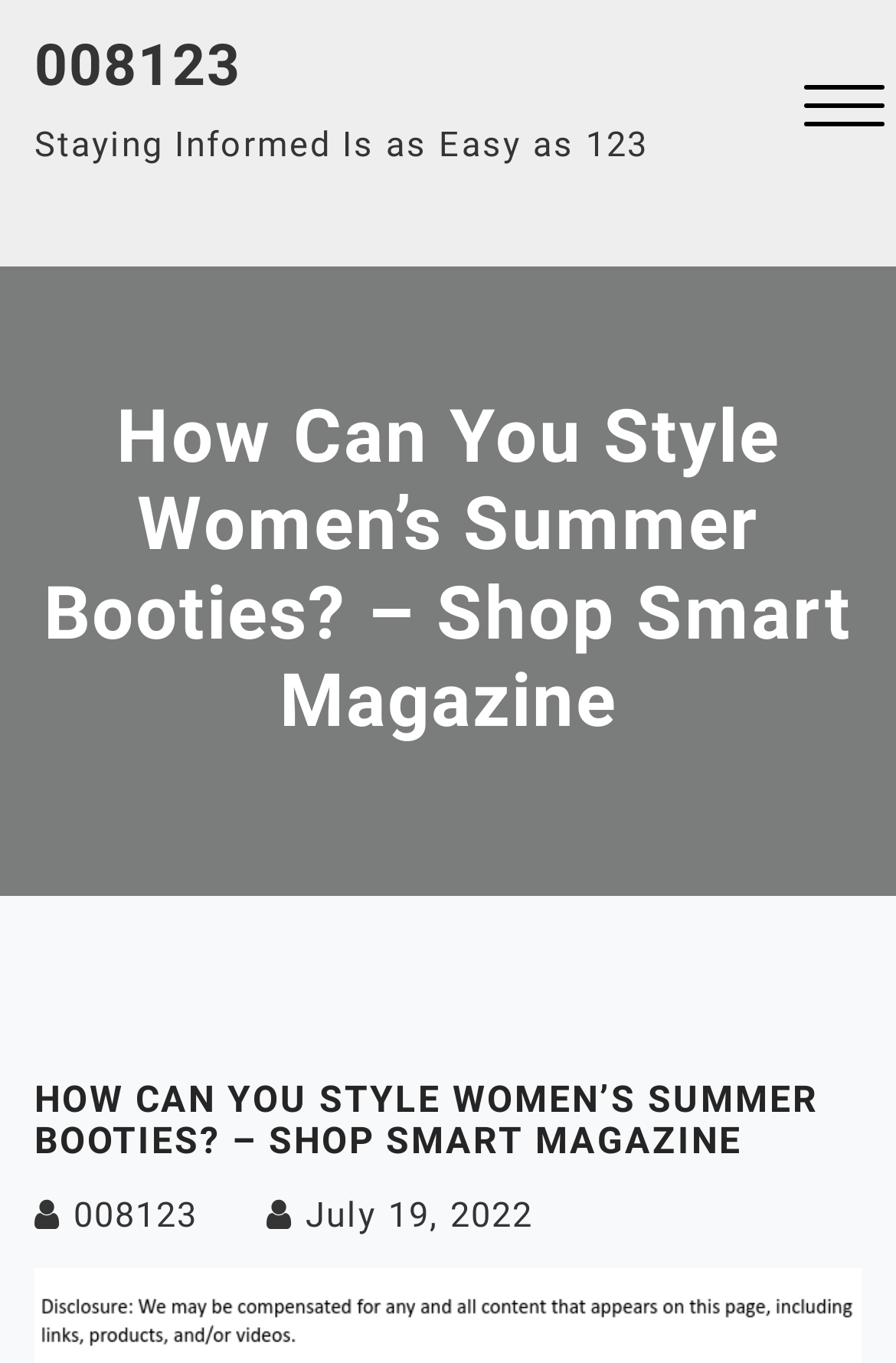Give the bounding box coordinates for this UI element: "July 19, 2022". The coordinates should be four float numbers between 0 and 1, arranged as [left, top, right, bottom].

[0.341, 0.876, 0.595, 0.906]